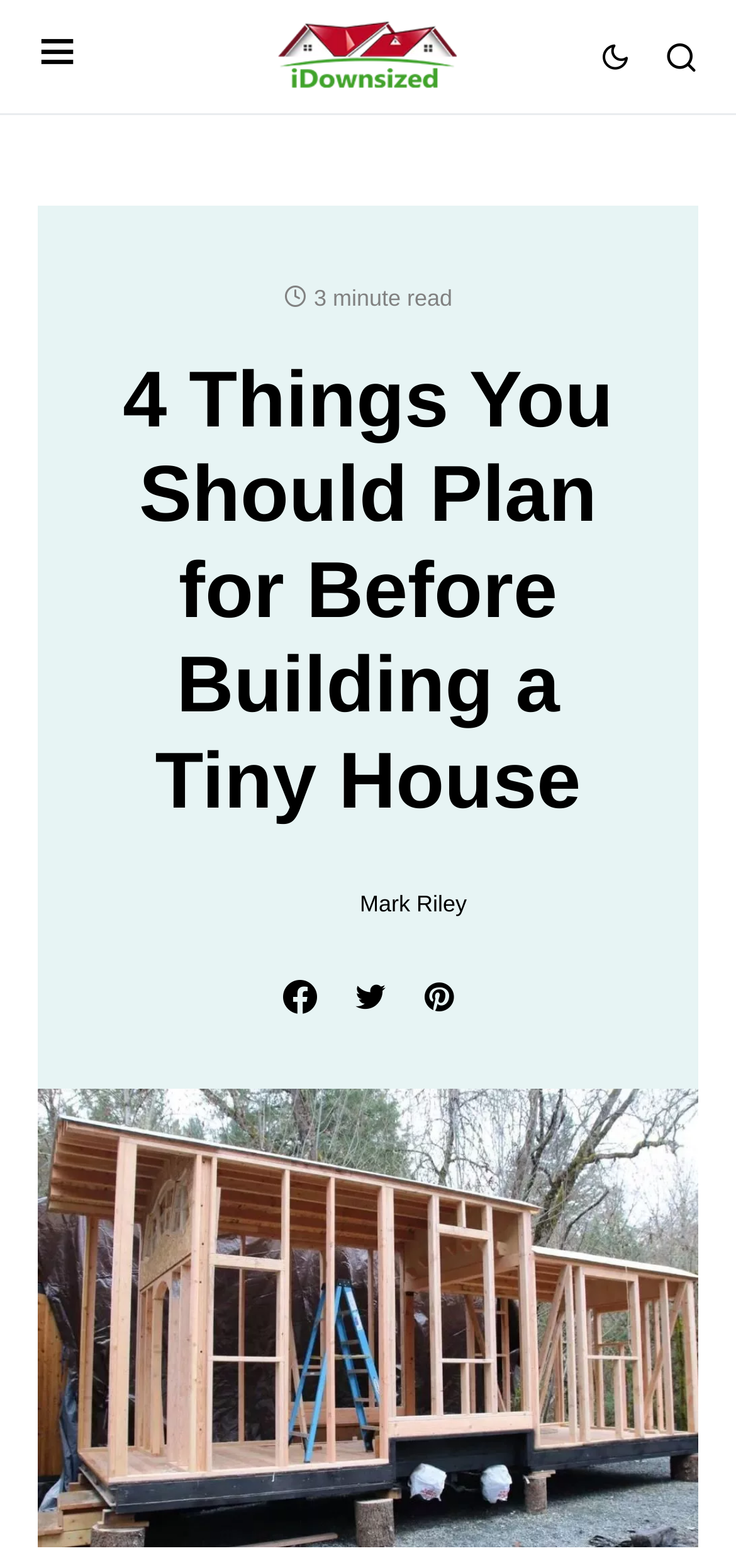What is the topic of the article?
Based on the screenshot, give a detailed explanation to answer the question.

I inferred the topic of the article by looking at the main heading '4 Things You Should Plan for Before Building a Tiny House' and the image below it, which suggests that the article is about building a tiny house.